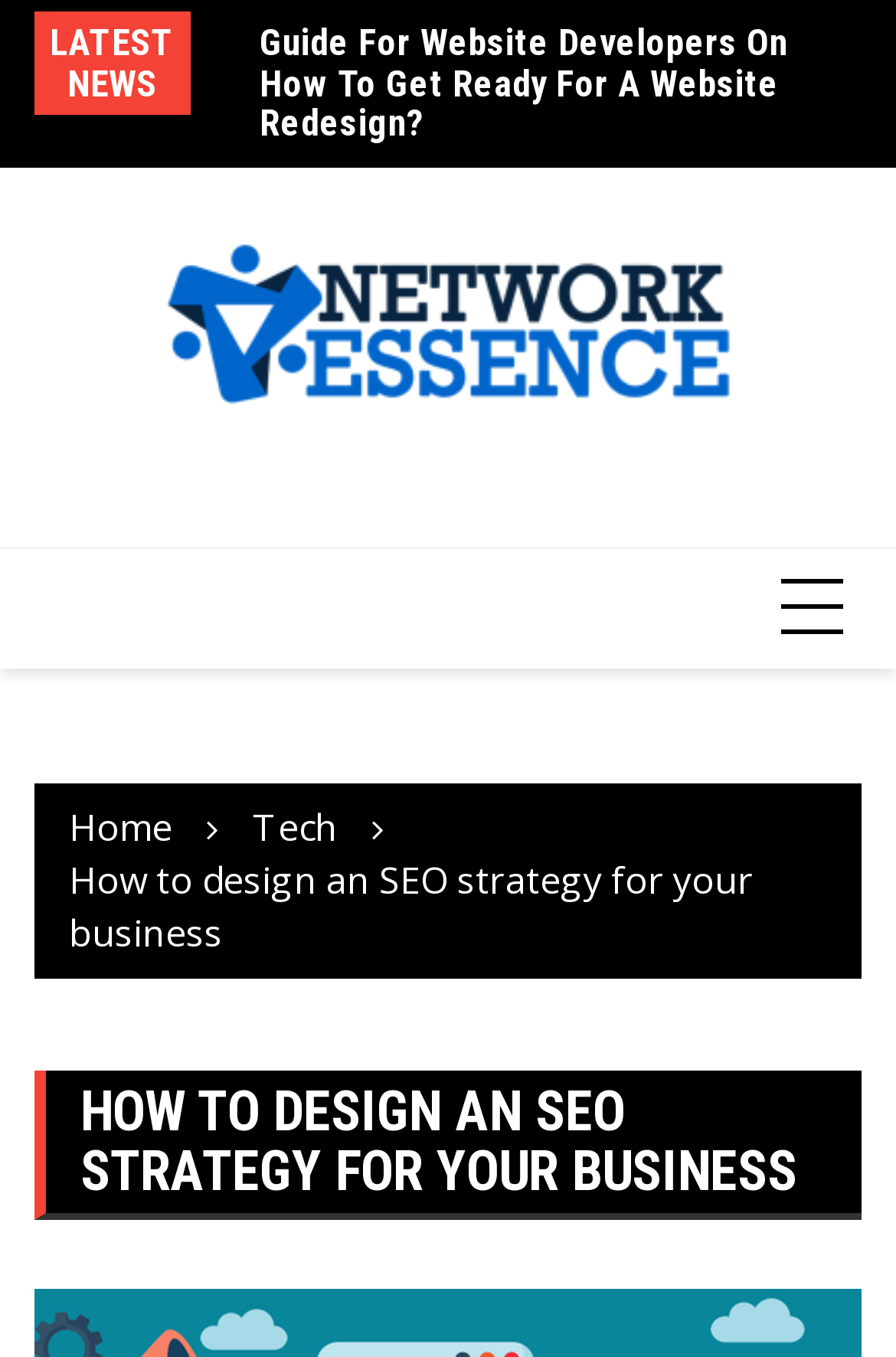Please determine the bounding box coordinates for the element with the description: "alt="Networkessence.net"".

[0.038, 0.174, 0.962, 0.352]